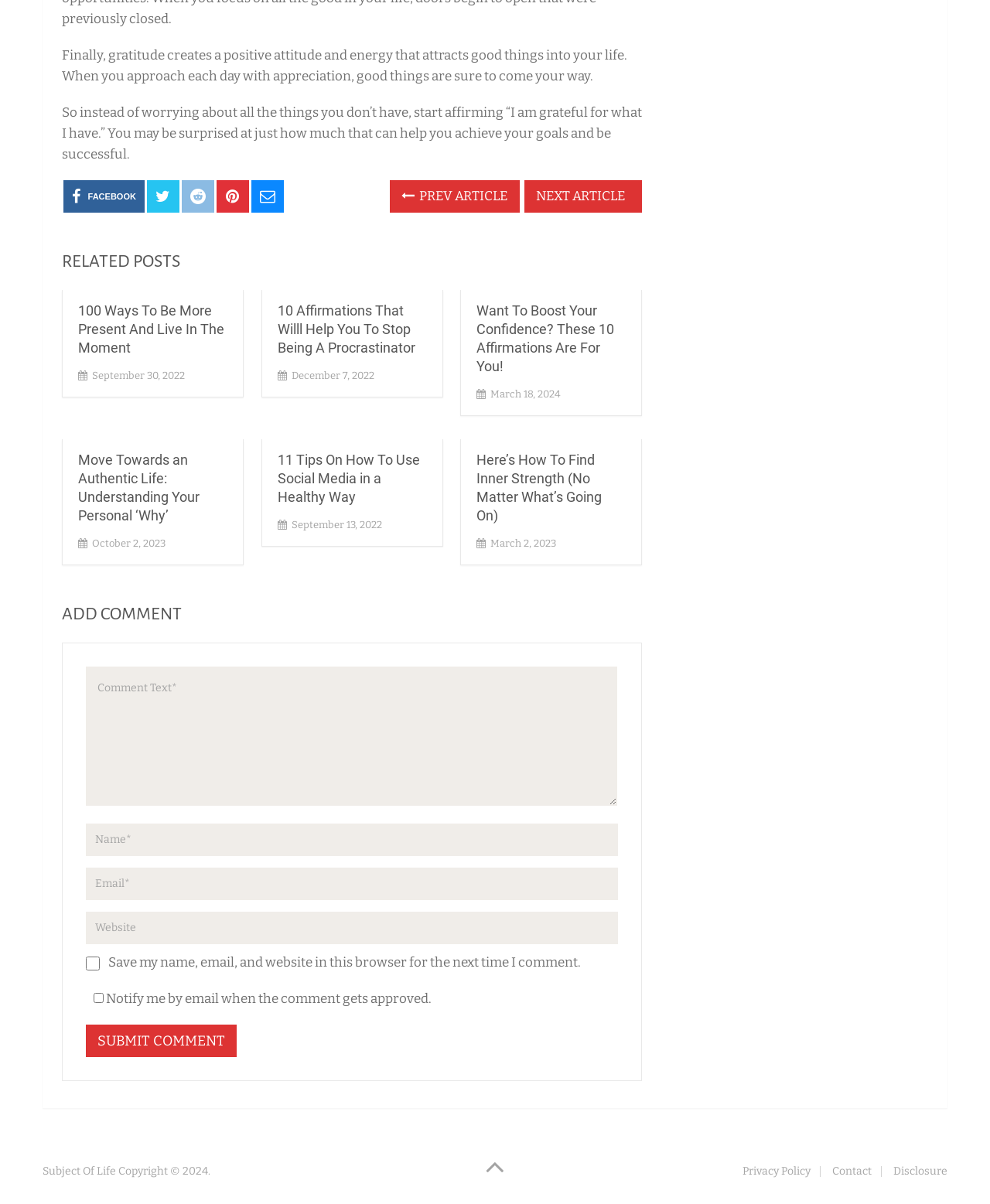What is the purpose of the 'ADD COMMENT' section?
Based on the content of the image, thoroughly explain and answer the question.

The 'ADD COMMENT' section appears to be a form that allows users to leave a comment on the webpage, with fields for name, email, website, and comment text, as well as checkboxes for saving user information and receiving email notifications.